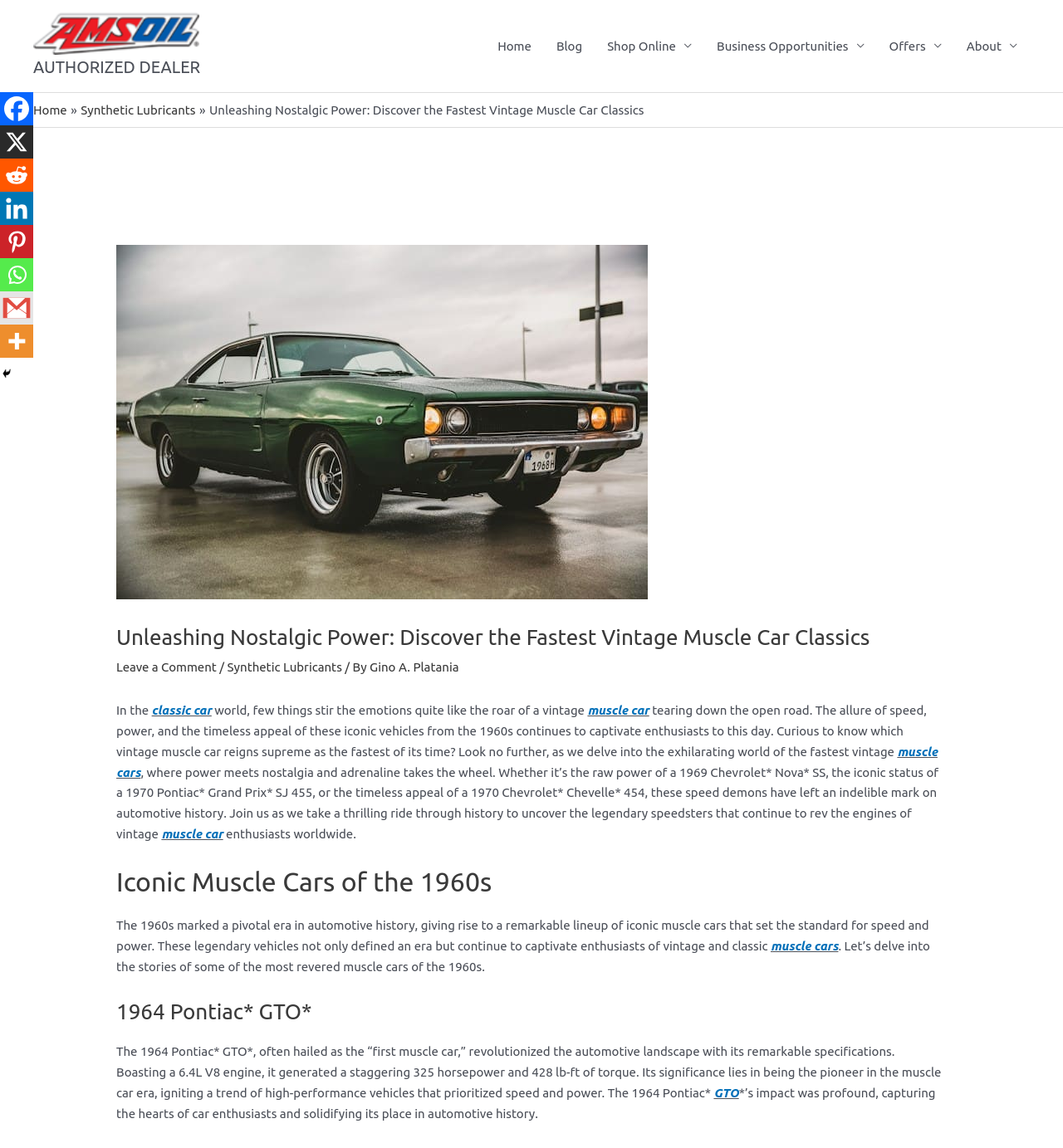Given the element description "Steve K. Stoute, J.D." in the screenshot, predict the bounding box coordinates of that UI element.

None